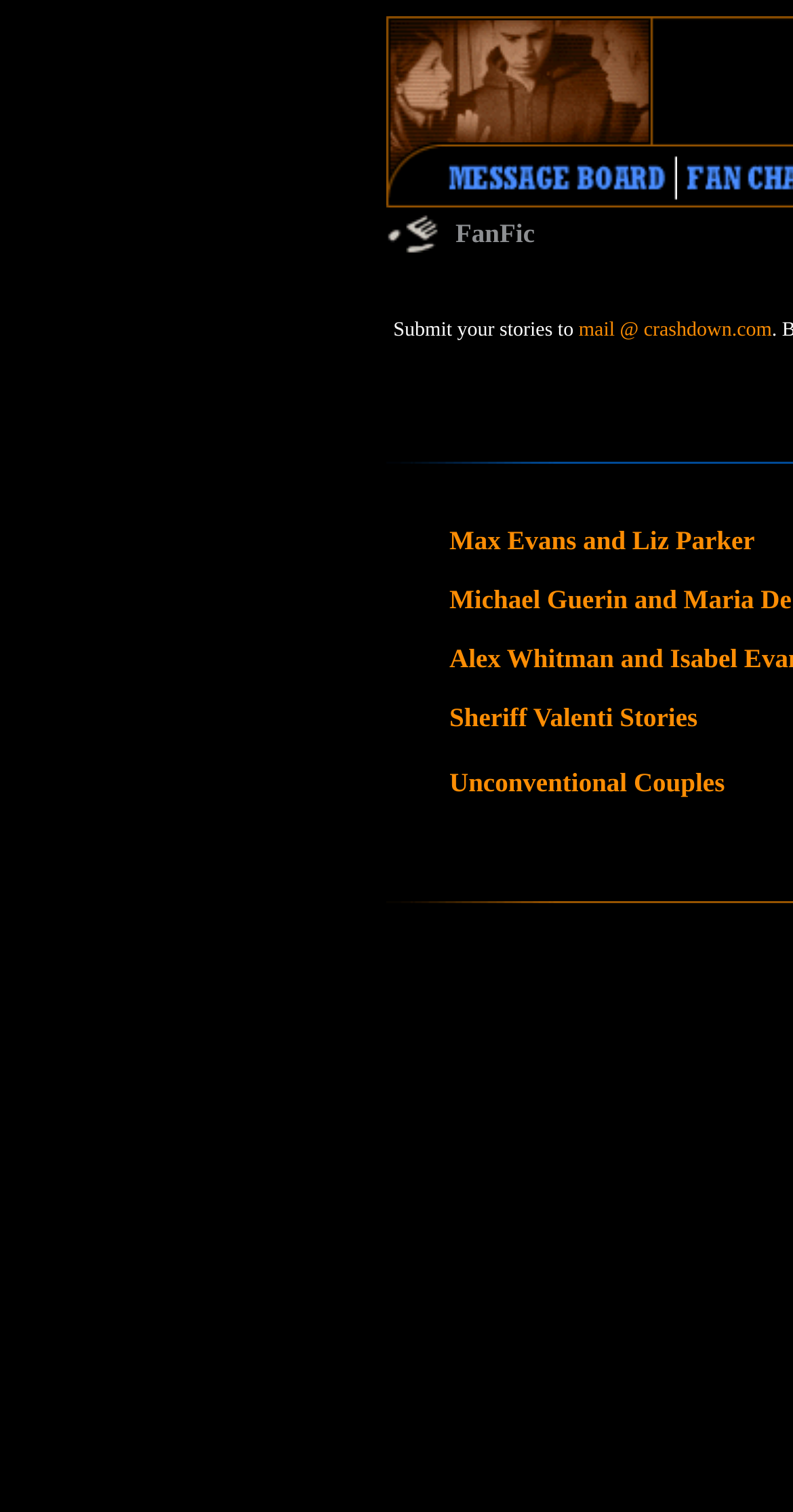Give a comprehensive overview of the webpage, including key elements.

The webpage is about a fan fiction story called "Roswell: Crashdown". At the top, there is a table with two cells, each containing a link and an image. The images are positioned side by side, with the first one on the left and the second one on the right. 

Below the table, there is a section with a heading "FanFic". Within this section, there is another table with two rows and two columns. The top-left cell contains an image, and the top-right cell has the text "FanFic". 

Further down, there is a list of links, positioned vertically, one below the other. The first link is an email address "mail @ crashdown.com", located near the top-right corner of the page. Below the email link, there are three more links: "Max Evans and Liz Parker", "Sheriff Valenti Stories", and "Unconventional Couples". These links are aligned to the left and are stacked on top of each other.